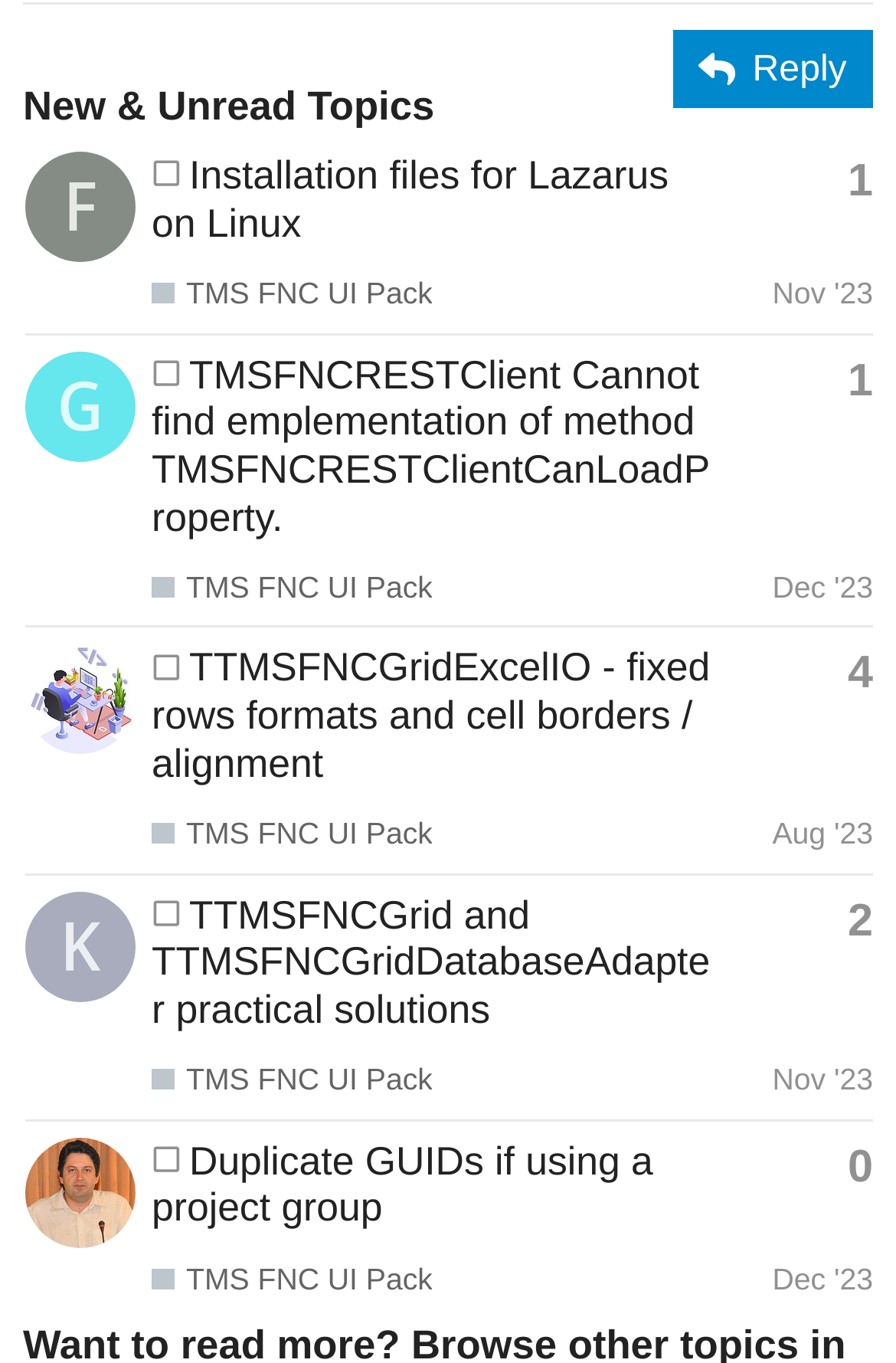Determine the bounding box coordinates for the clickable element to execute this instruction: "Reply to a topic". Provide the coordinates as four float numbers between 0 and 1, i.e., [left, top, right, bottom].

[0.751, 0.022, 0.974, 0.079]